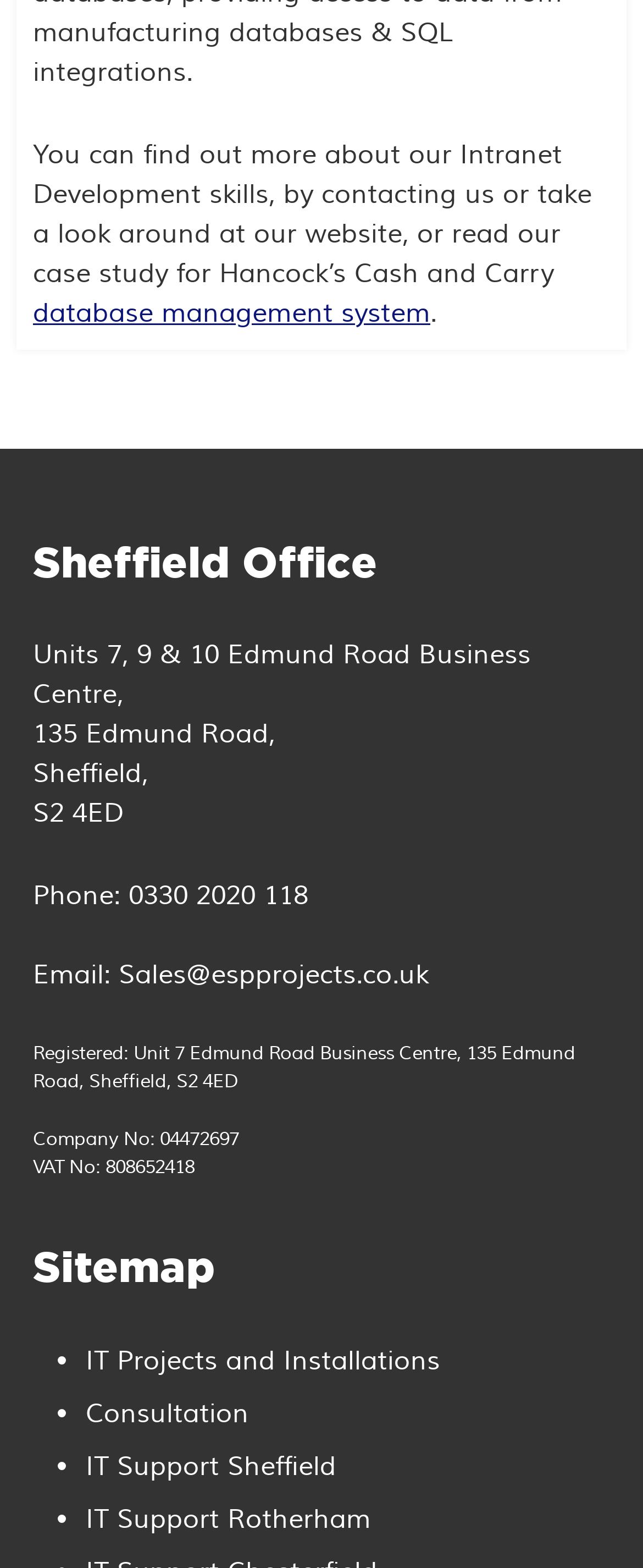Reply to the question with a brief word or phrase: What is the company's email address?

Sales@espprojects.co.uk